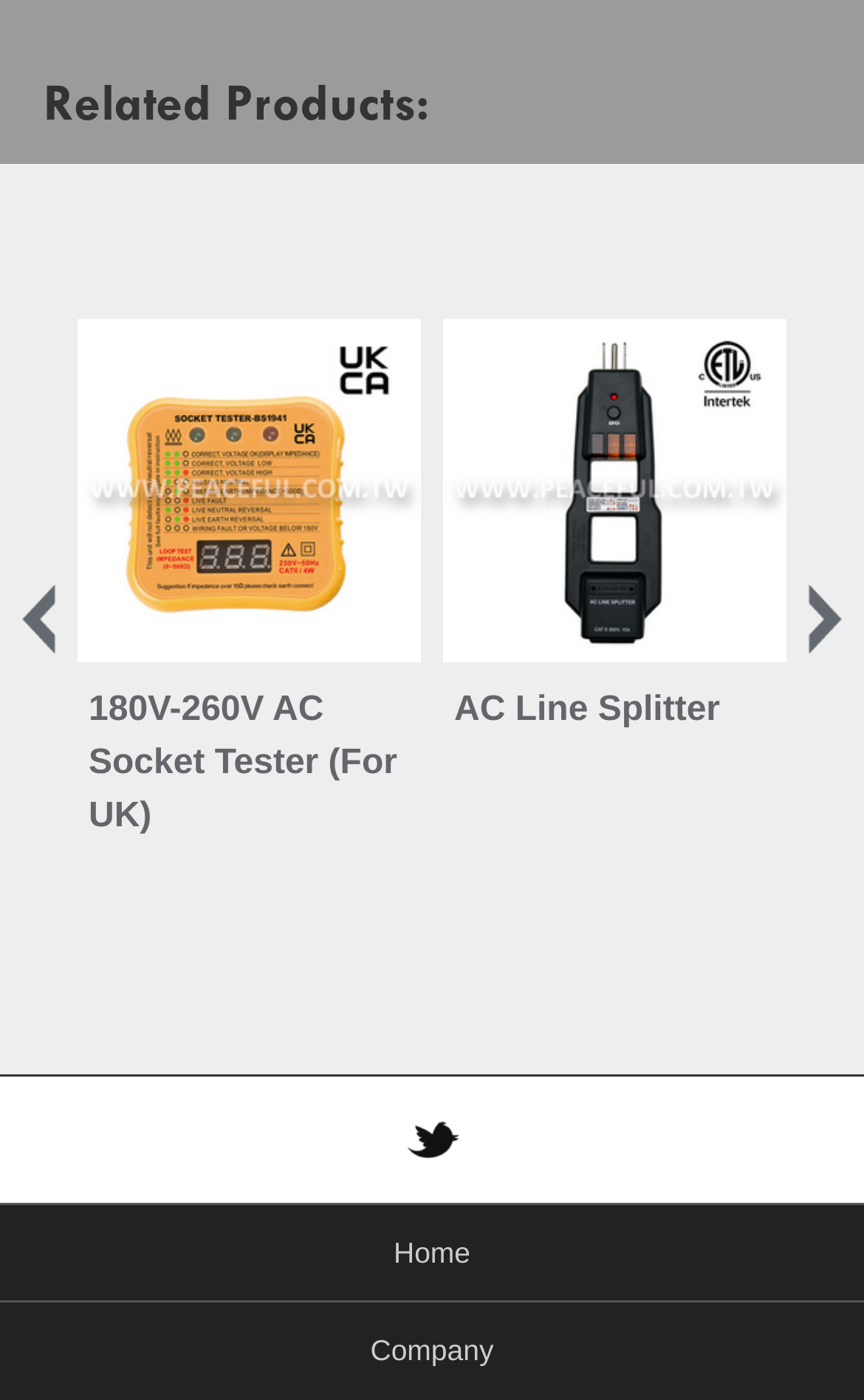What is the last link in the top navigation bar?
Based on the visual information, provide a detailed and comprehensive answer.

The last link in the top navigation bar is 'Company', located at the bottom of the page, with a bounding box coordinate of [0.0, 0.931, 1.0, 1.0].